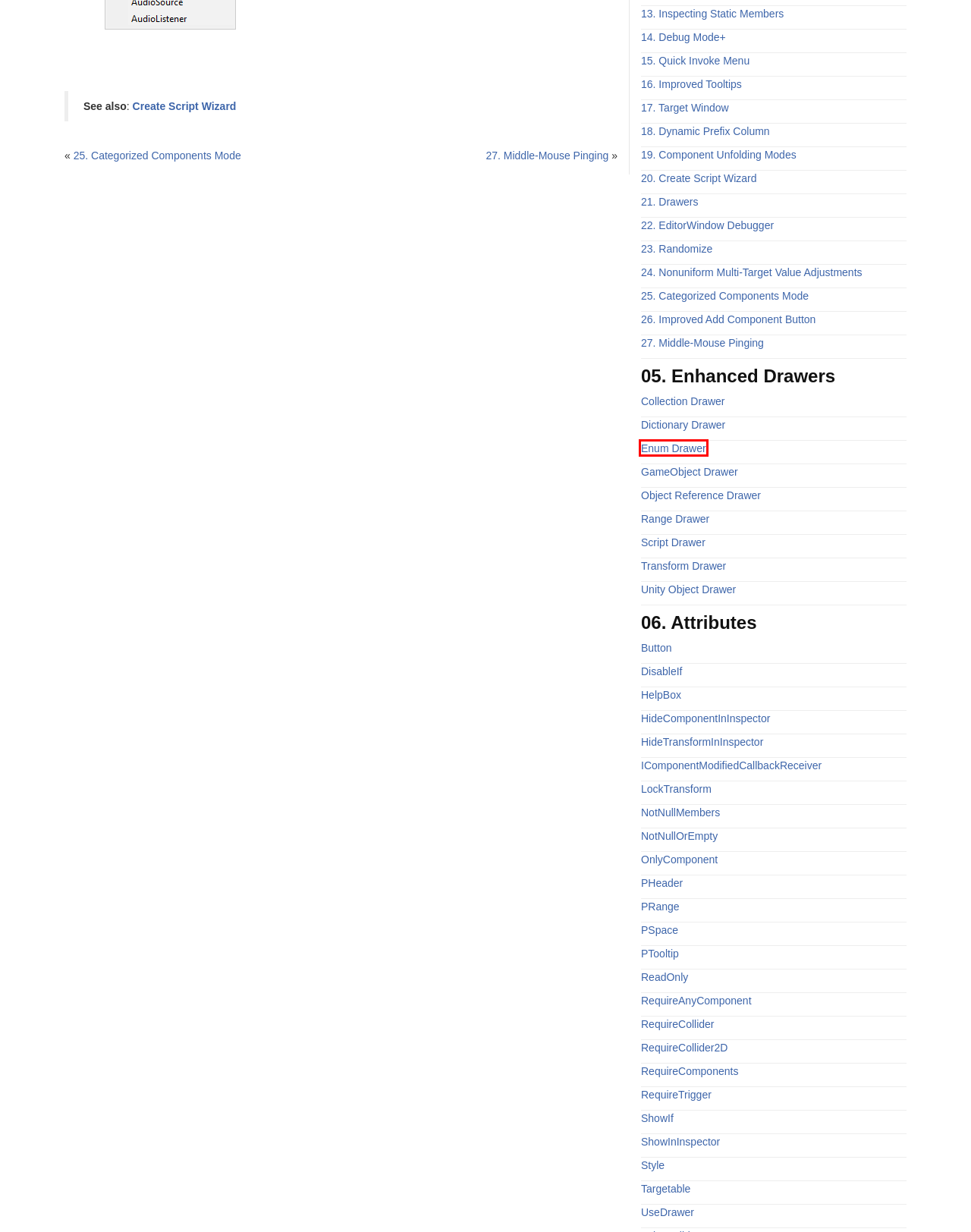You have a screenshot of a webpage, and a red bounding box highlights an element. Select the webpage description that best fits the new page after clicking the element within the bounding box. Options are:
A. Intuitive Arrow Key Navigation in Unity Inspector
B. properties and methods in unity inspector
C. Unity inspector dictionary
D. unity inspector tooltip
E. Power Inspector Plug and Play
F. unity inspector debug mode
G. Multi-Editing in Unity Inspector
H. Better Enum Fields for Unity

H